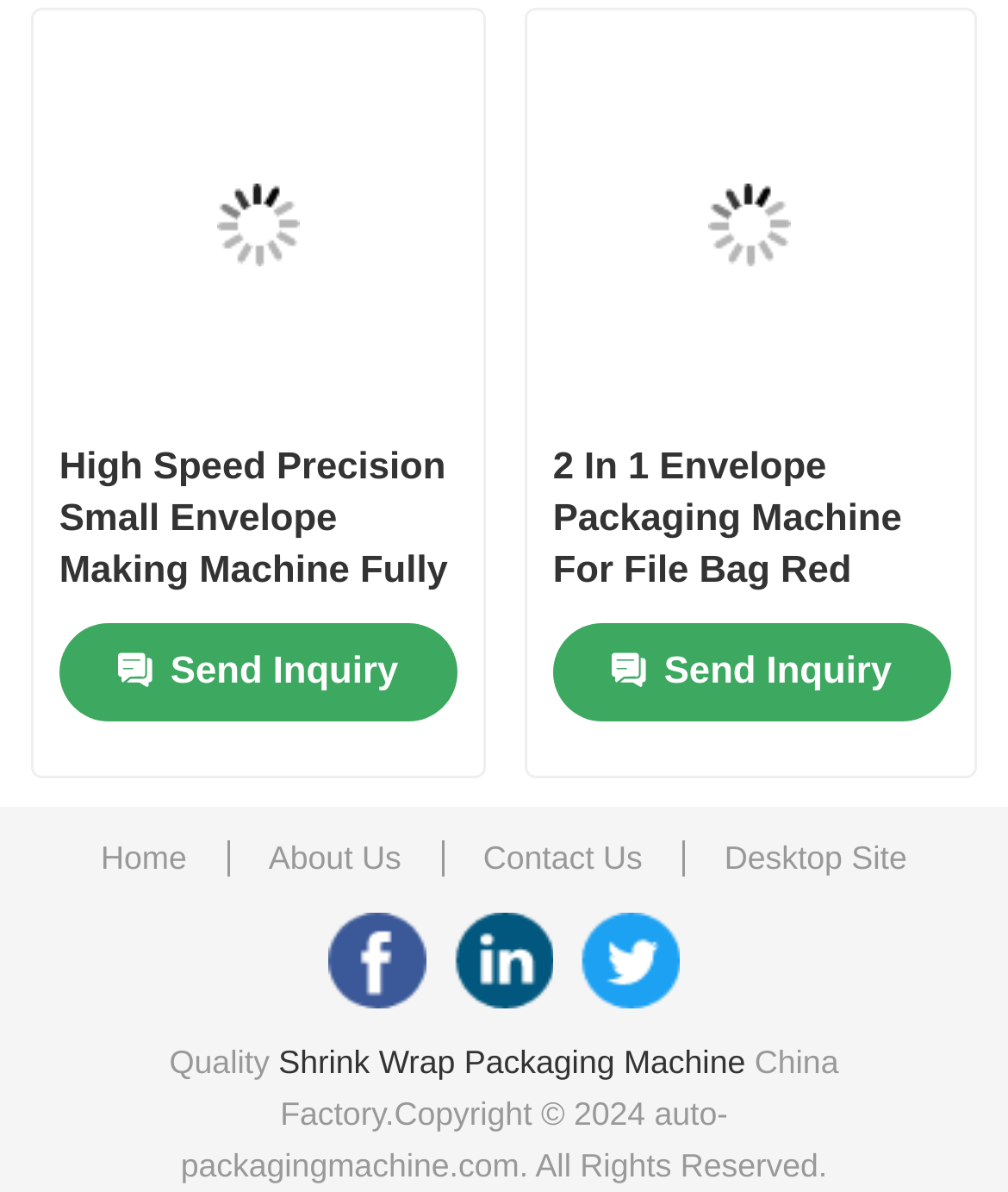Find the bounding box coordinates of the element you need to click on to perform this action: 'Click on Card Dispenser Machine'. The coordinates should be represented by four float values between 0 and 1, in the format [left, top, right, bottom].

[0.08, 0.039, 0.92, 0.159]